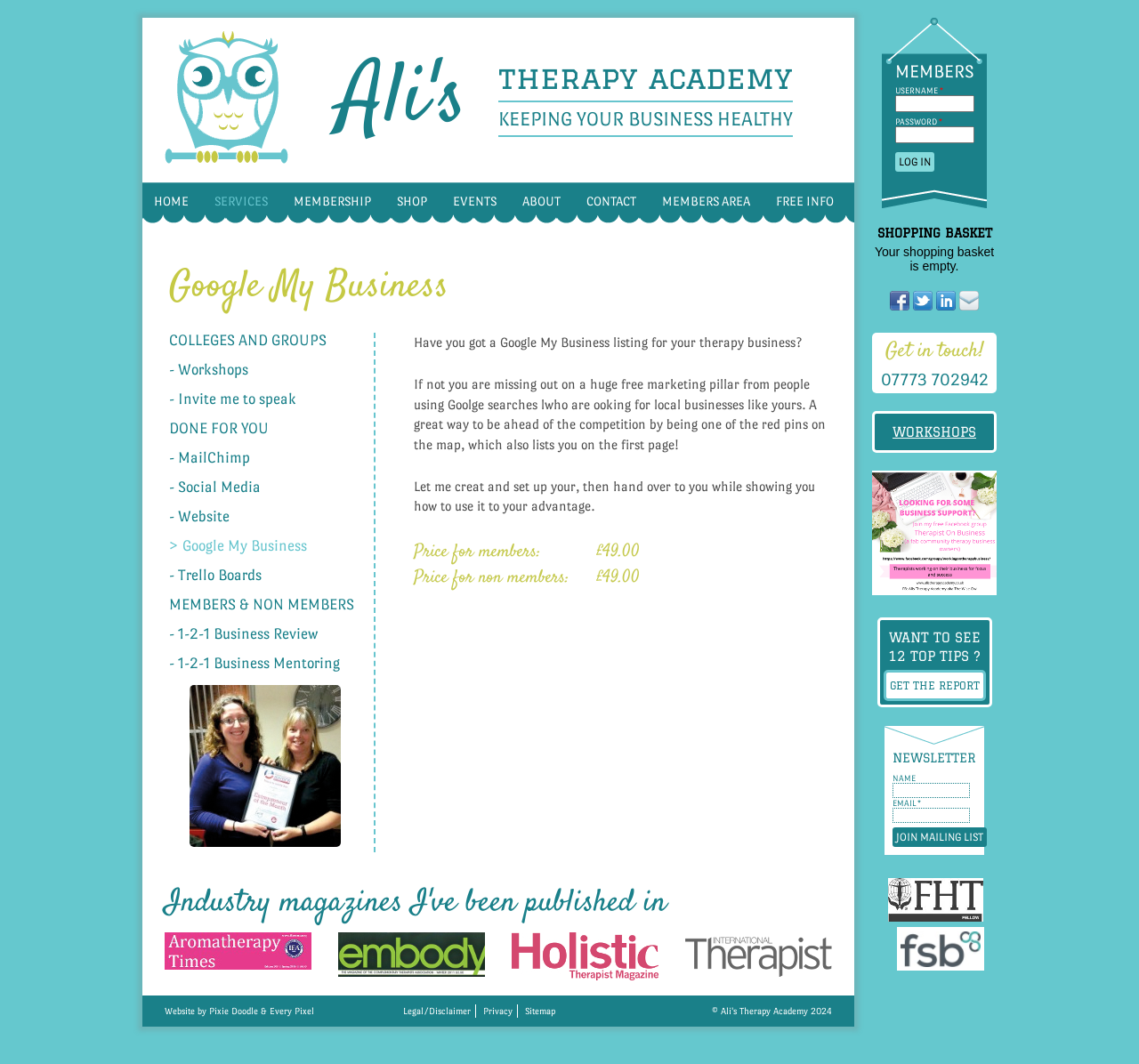What is the text on the button in the 'NEWSLETTER' section?
Please give a detailed and elaborate explanation in response to the question.

I looked at the button in the 'NEWSLETTER' section and found the text 'JOIN MAILING LIST'.